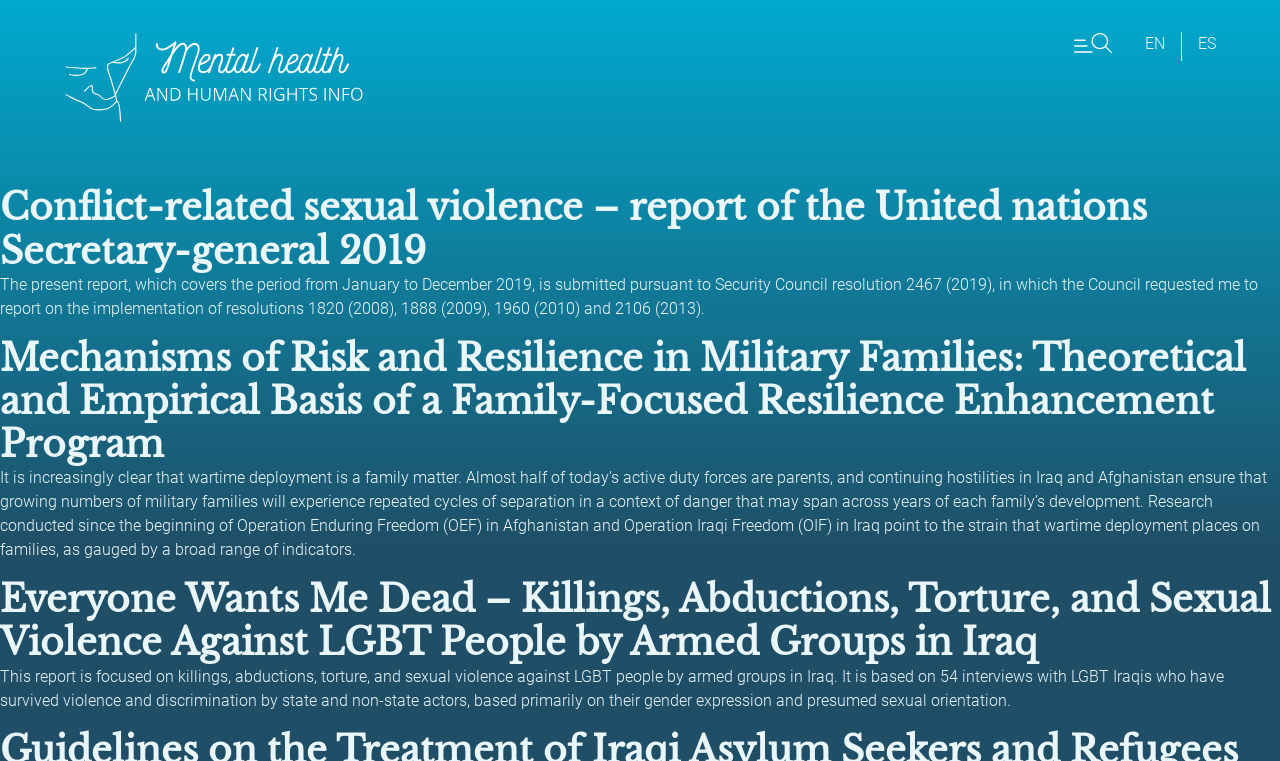What is the bounding box coordinate of the 'Show menu' image?
Answer the question using a single word or phrase, according to the image.

[0.838, 0.042, 0.87, 0.071]